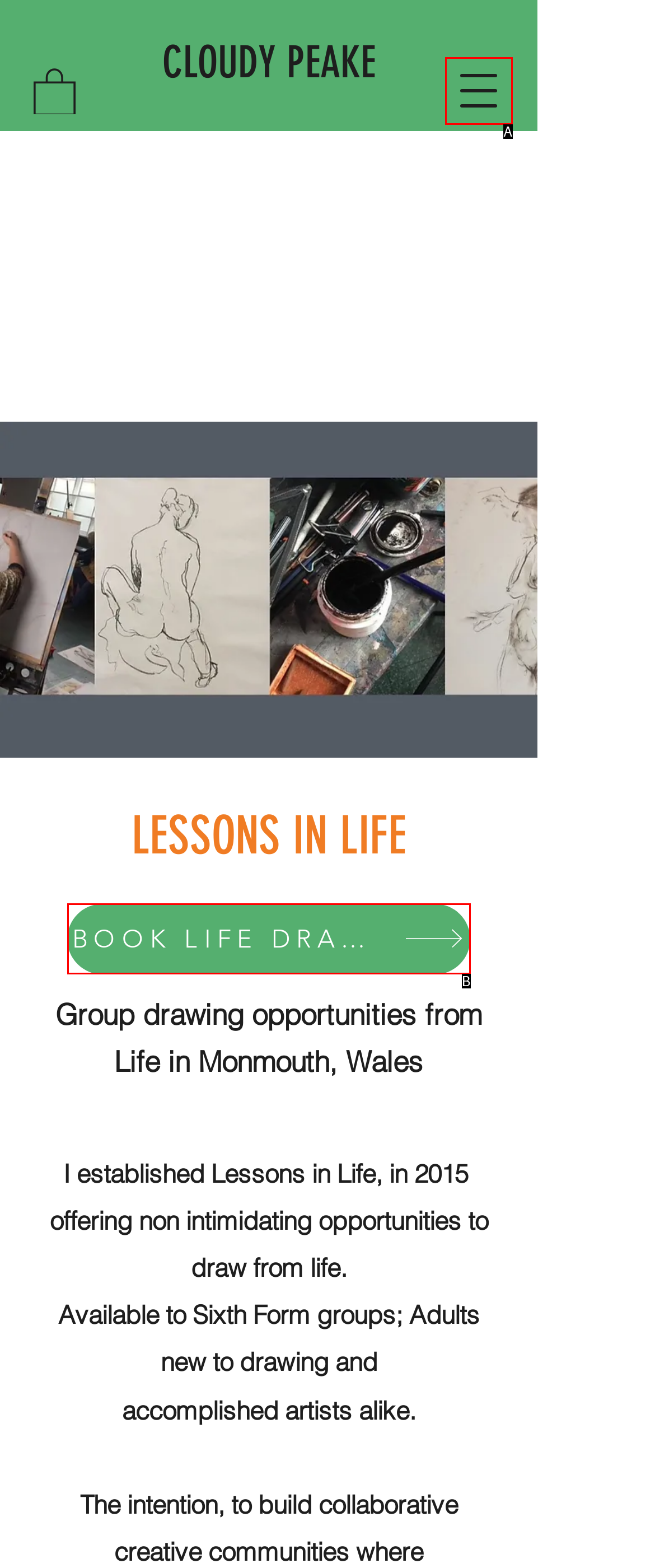Match the following description to the correct HTML element: BOOK LIFE DRAWING SESSION Indicate your choice by providing the letter.

B